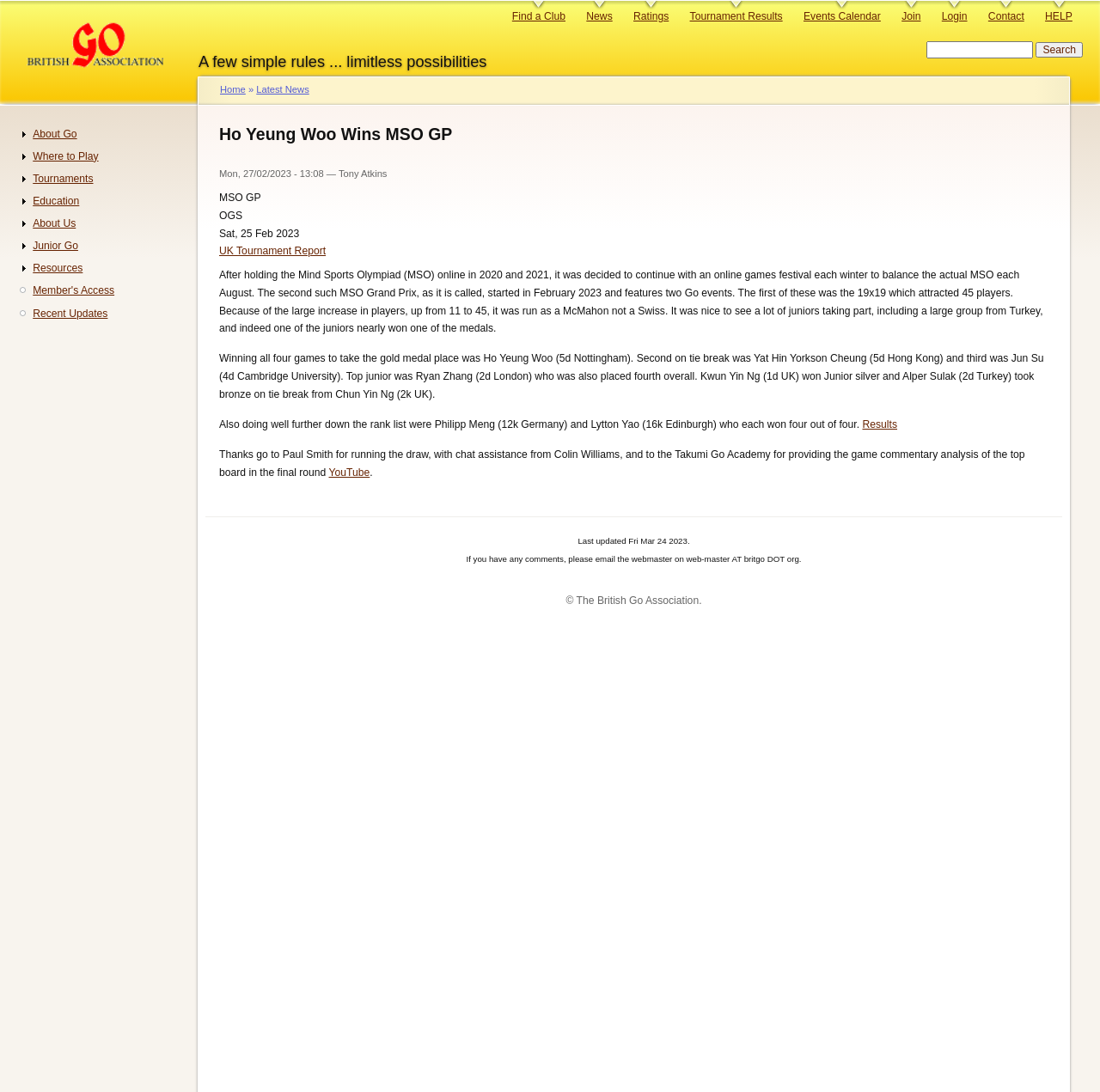Answer in one word or a short phrase: 
What is the date of the last update of the webpage?

Fri Mar 24 2023